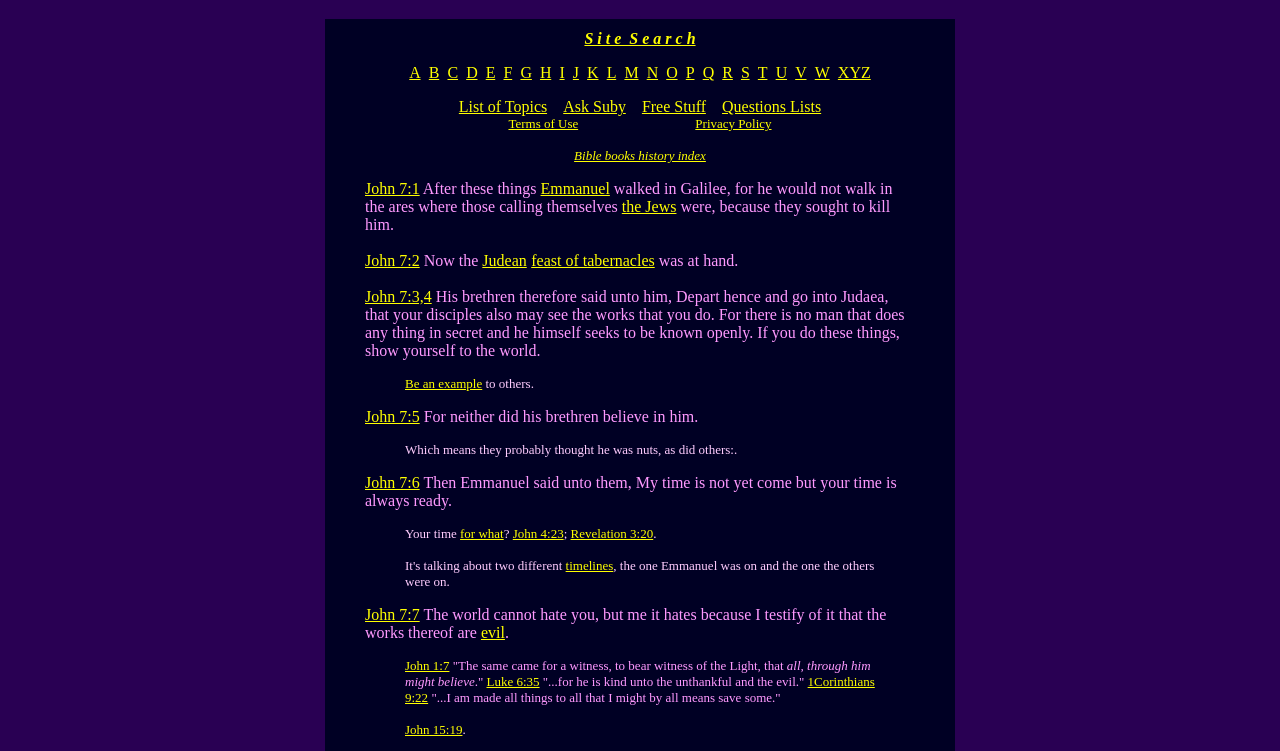Pinpoint the bounding box coordinates of the element you need to click to execute the following instruction: "Read about Emmanuel". The bounding box should be represented by four float numbers between 0 and 1, in the format [left, top, right, bottom].

[0.422, 0.24, 0.476, 0.262]